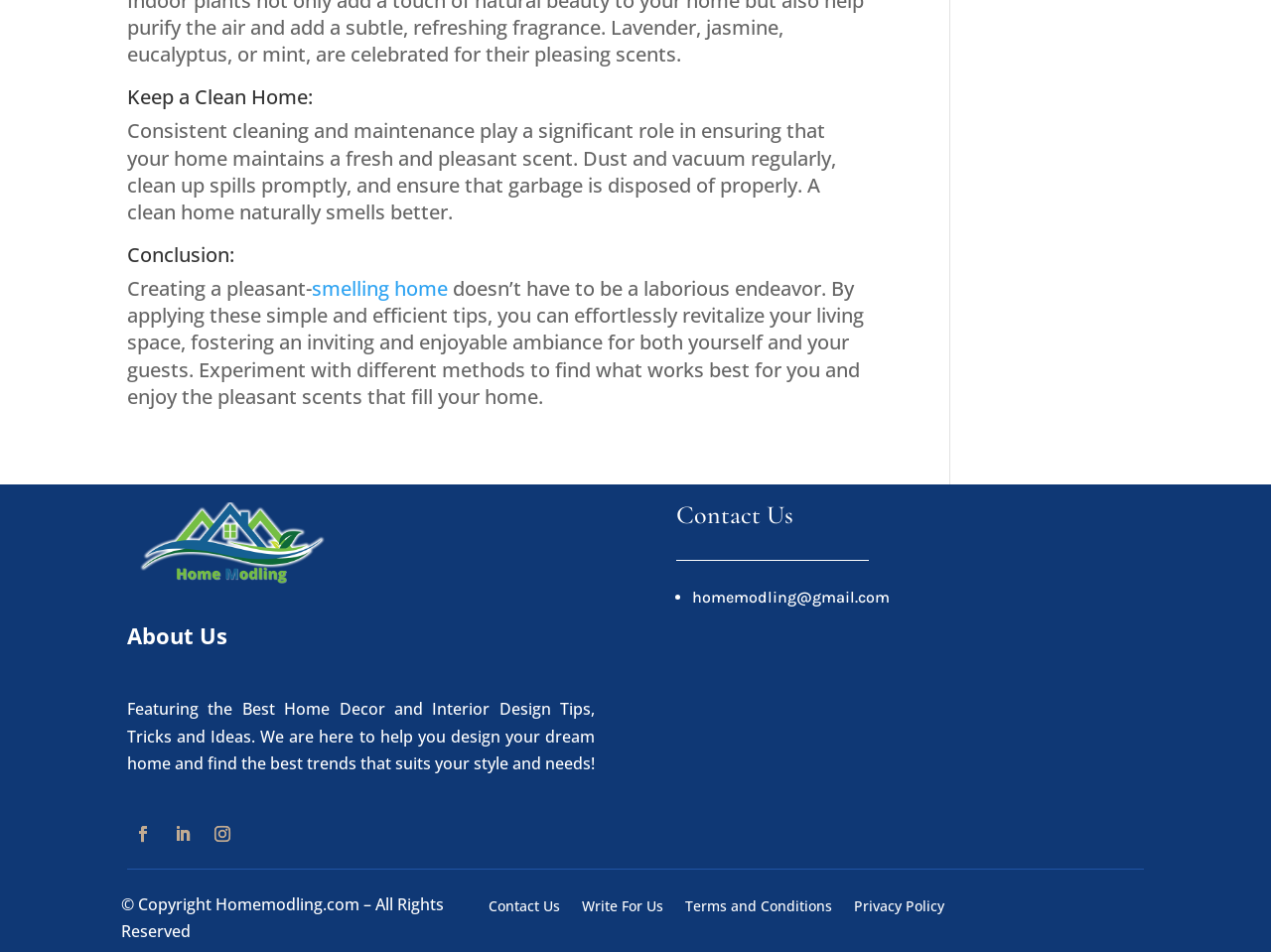How many links are present in the footer section?
From the screenshot, supply a one-word or short-phrase answer.

5